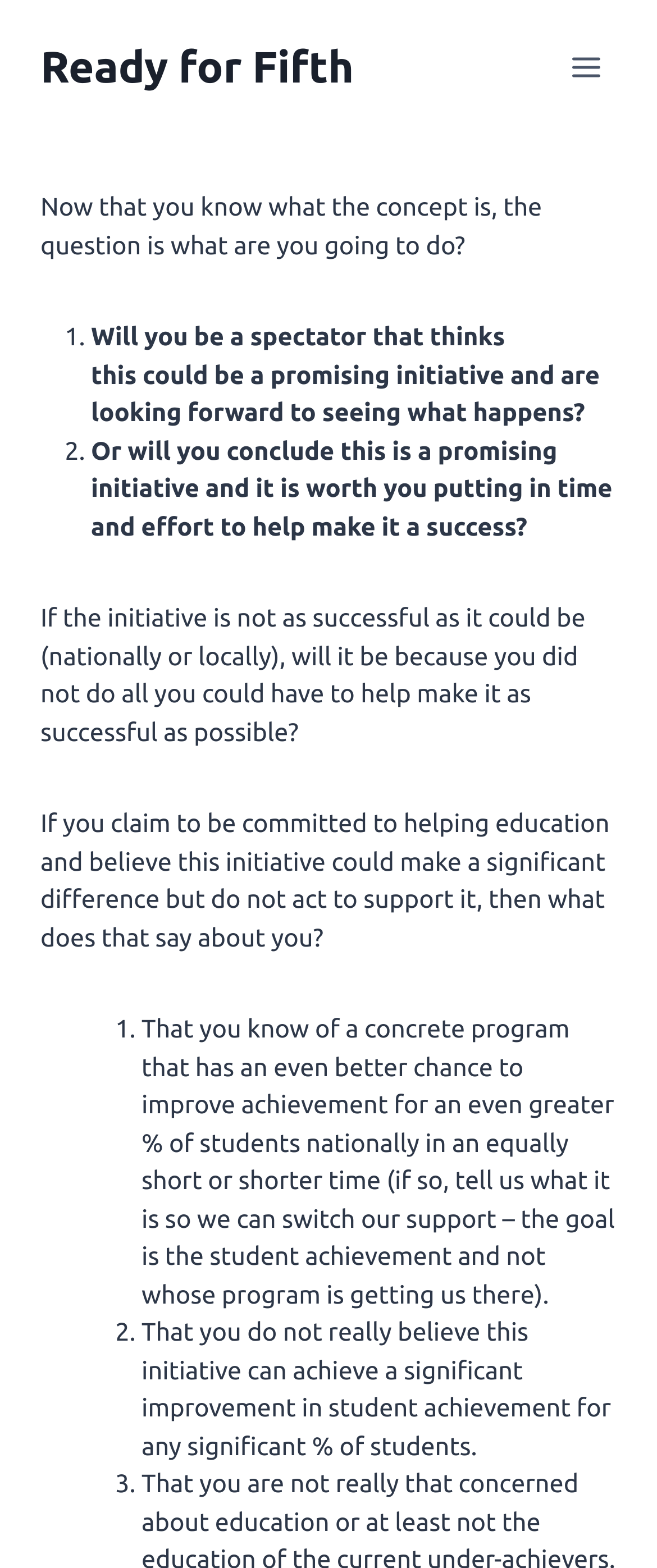What is the alternative scenario presented for the reader who does not support the initiative?
Refer to the image and provide a detailed answer to the question.

The webpage presents an alternative scenario where the reader knows of a concrete program that has an even better chance to improve achievement for a greater percentage of students nationally in an equally short or shorter time.